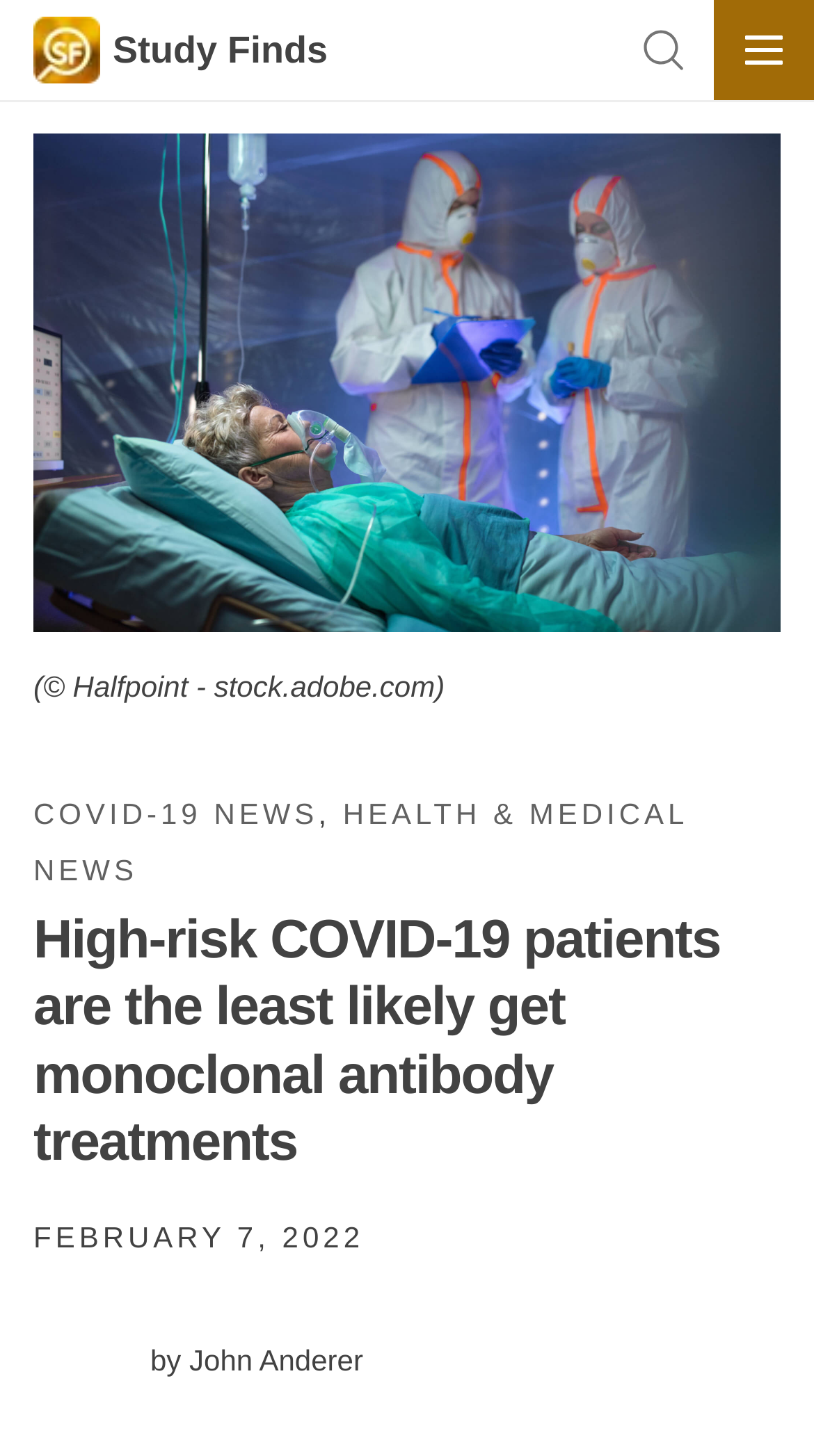Using the element description: "Health & Medical News", determine the bounding box coordinates for the specified UI element. The coordinates should be four float numbers between 0 and 1, [left, top, right, bottom].

[0.041, 0.547, 0.844, 0.609]